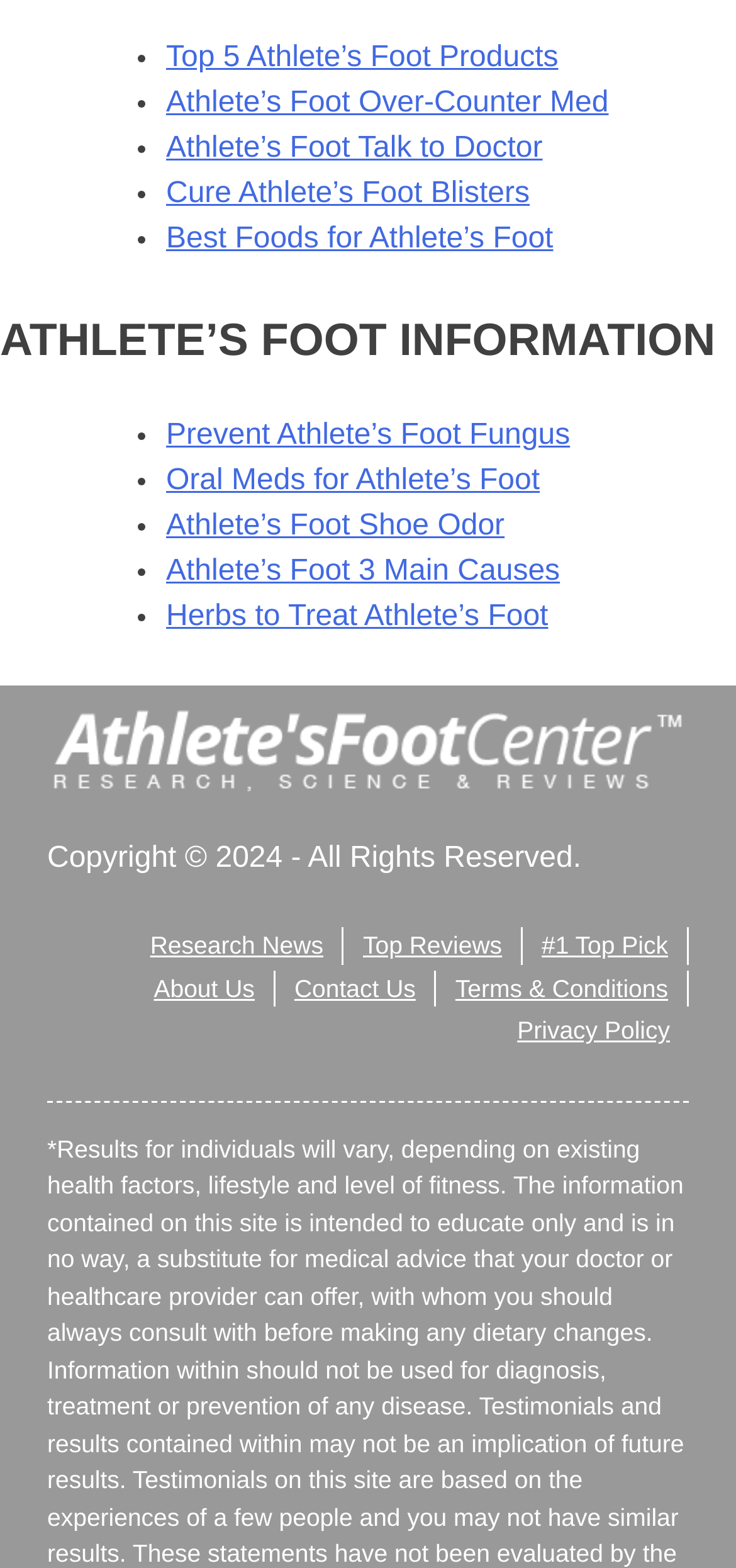What is the main topic of this webpage?
Please answer the question as detailed as possible.

The webpage has multiple links and headings related to Athlete's Foot, such as 'Top 5 Athlete's Foot Products', 'Athlete's Foot Over-Counter Med', 'Cure Athlete's Foot Blisters', and 'ATHLETE'S FOOT INFORMATION', which suggests that the main topic of this webpage is Athlete's Foot.